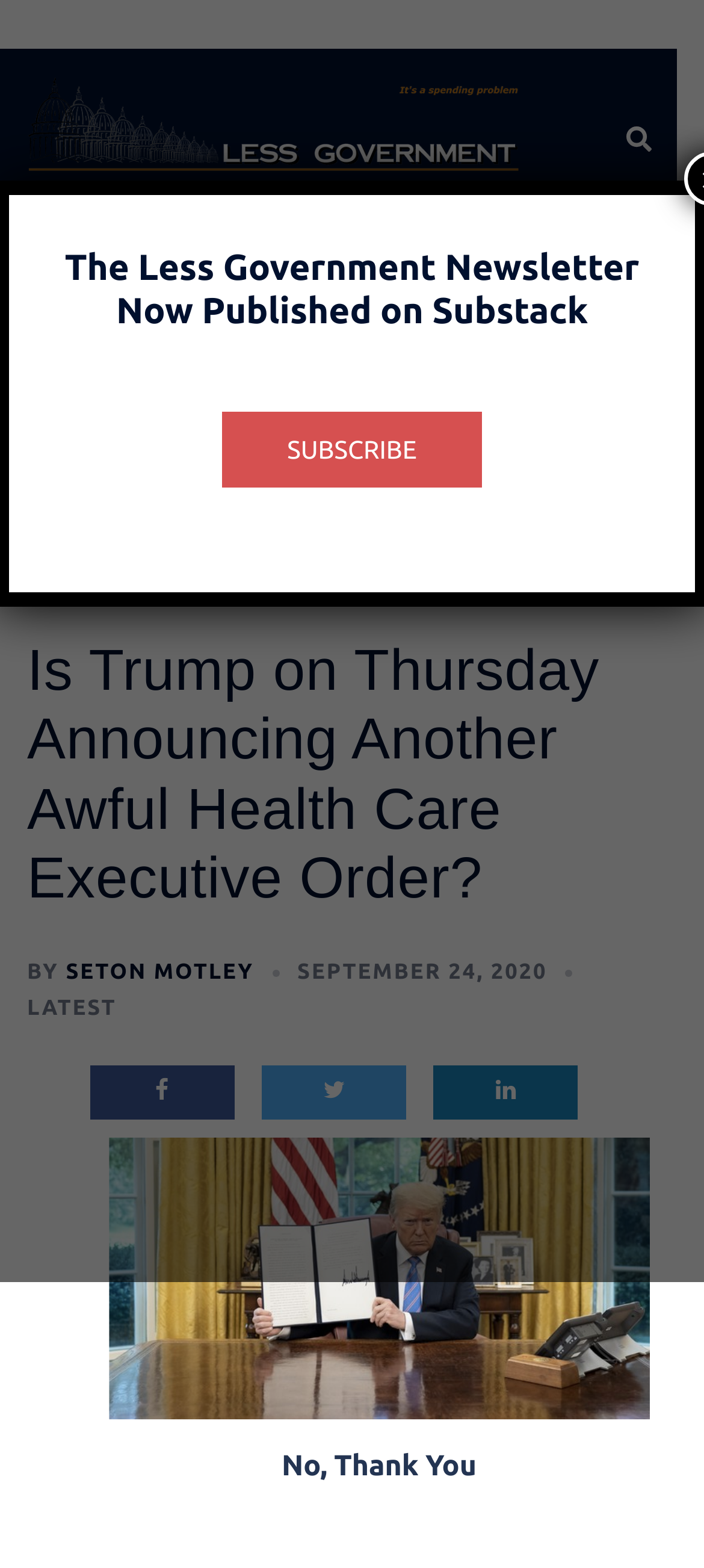Determine and generate the text content of the webpage's headline.

Is Trump on Thursday Announcing Another Awful Health Care Executive Order?